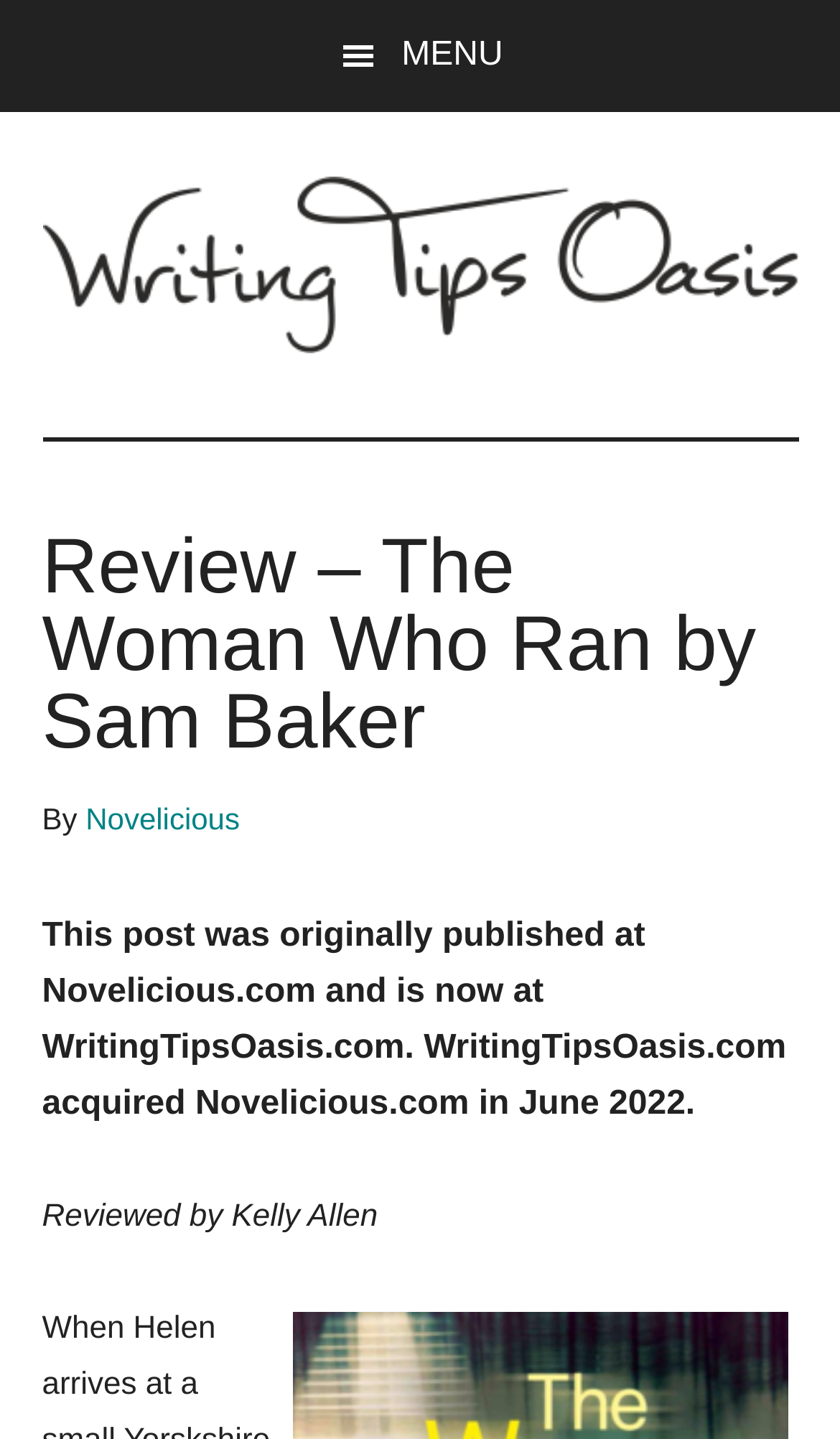Please extract the webpage's main title and generate its text content.

Review – The Woman Who Ran by Sam Baker